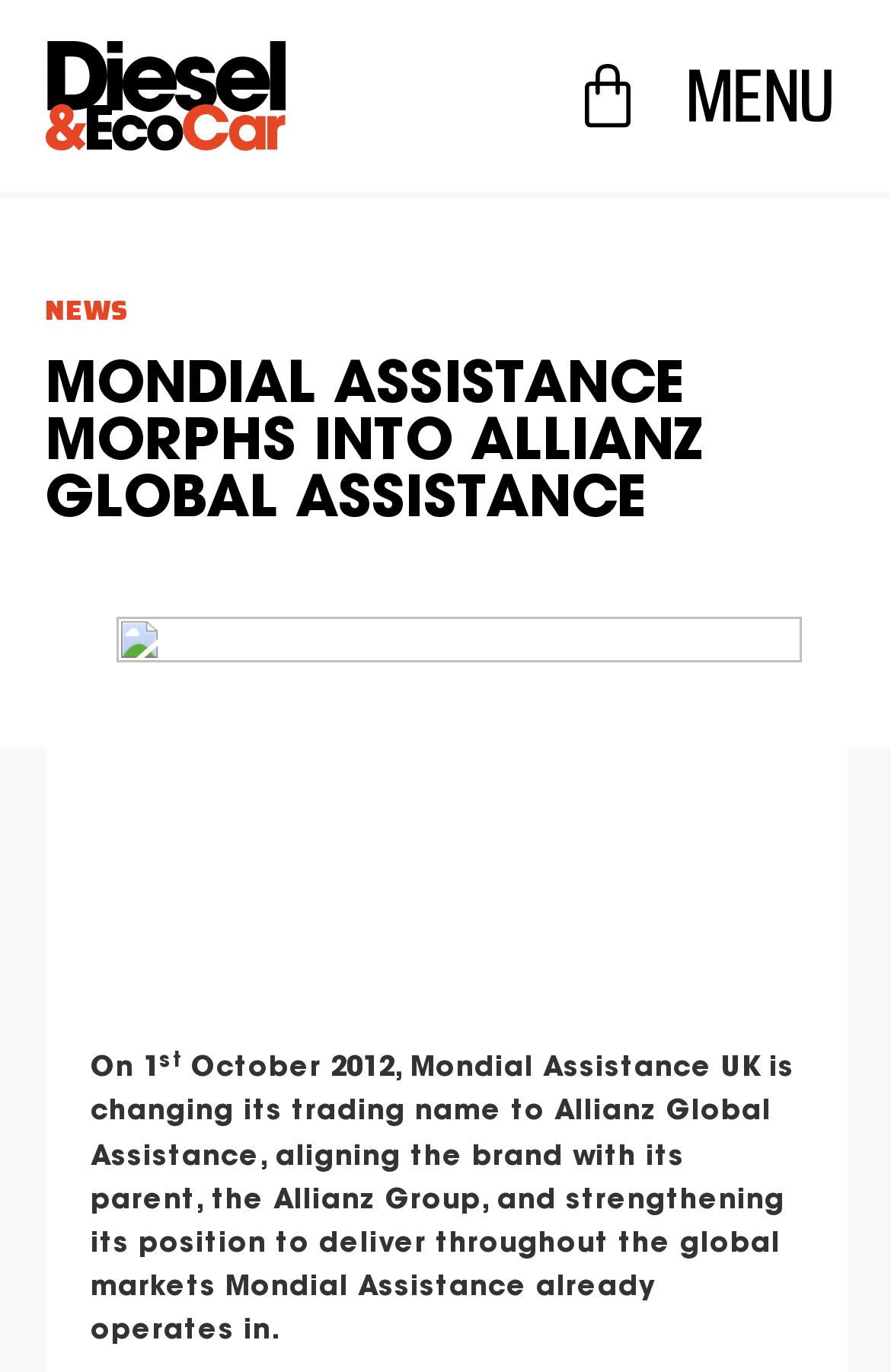What is the parent company of Allianz Global Assistance?
Provide a fully detailed and comprehensive answer to the question.

According to the text on the webpage, Allianz Global Assistance is aligning its brand with its parent, the Allianz Group, which implies that Allianz Group is the parent company of Allianz Global Assistance.